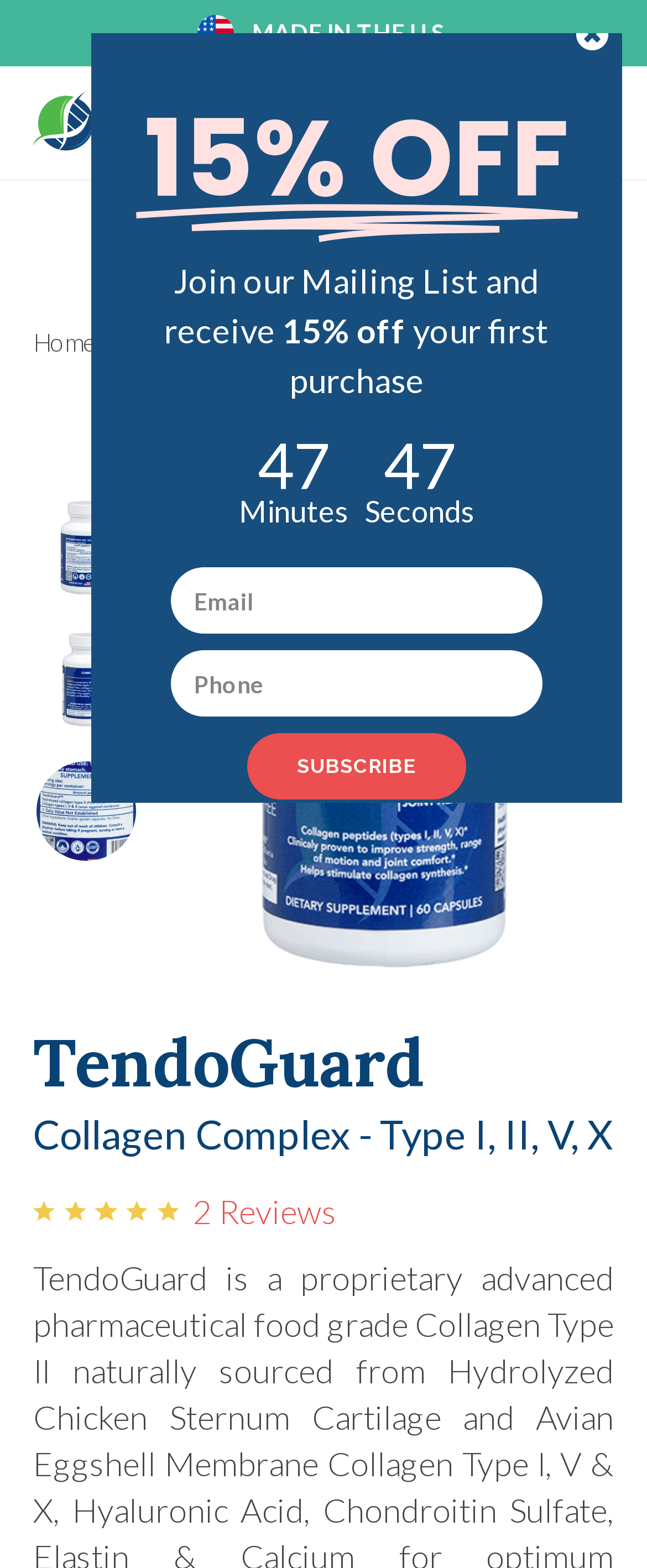Provide an in-depth caption for the webpage.

The webpage is about TendoGuard, a joint support supplement that promotes healthy tendons and cartilage. At the top left of the page, there is a logo image, and next to it, the text "MADE IN THE U.S." is displayed prominently. Below the logo, there is a navigation menu with links to "Home", "Uncategorized", and "TendoGuard™".

On the top right side of the page, there is a shopping cart link with the text "0 items". Next to it, there is a link with no text. Below these links, there is a section with three social media links, each represented by an icon.

The main content of the page is divided into two sections. On the left side, there is a large image of the TendoGuard supplement bottle, and above it, the heading "TendoGuard" and the subheading "Collagen Complex - Type I, II, V, X" are displayed. On the right side, there is a section with a heading "15% OFF" and a promotional message that encourages visitors to join the mailing list to receive a discount on their first purchase.

Below the promotional section, there is a countdown timer displaying the time in minutes and seconds. Next to the timer, there are two textboxes for email and phone number input, and a "SUBSCRIBE" button.

At the very bottom of the page, there is a link to "Longevity By Nature" with its logo, and another link with no text.